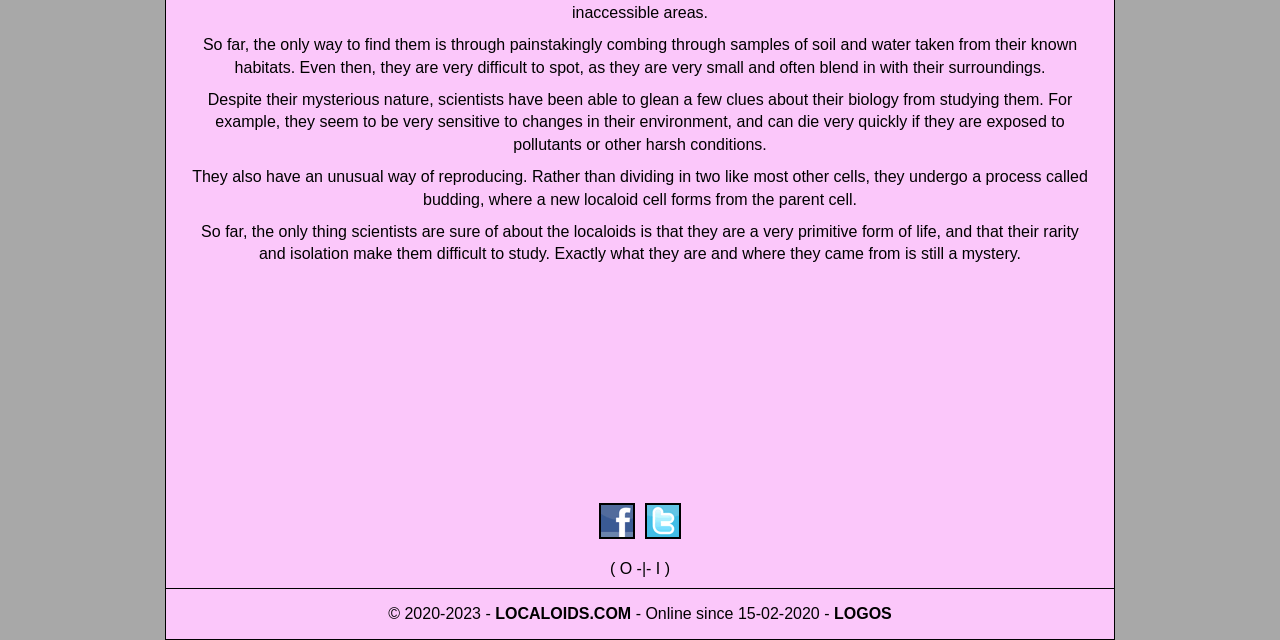Based on the element description: "LOGOS", identify the UI element and provide its bounding box coordinates. Use four float numbers between 0 and 1, [left, top, right, bottom].

[0.652, 0.945, 0.697, 0.972]